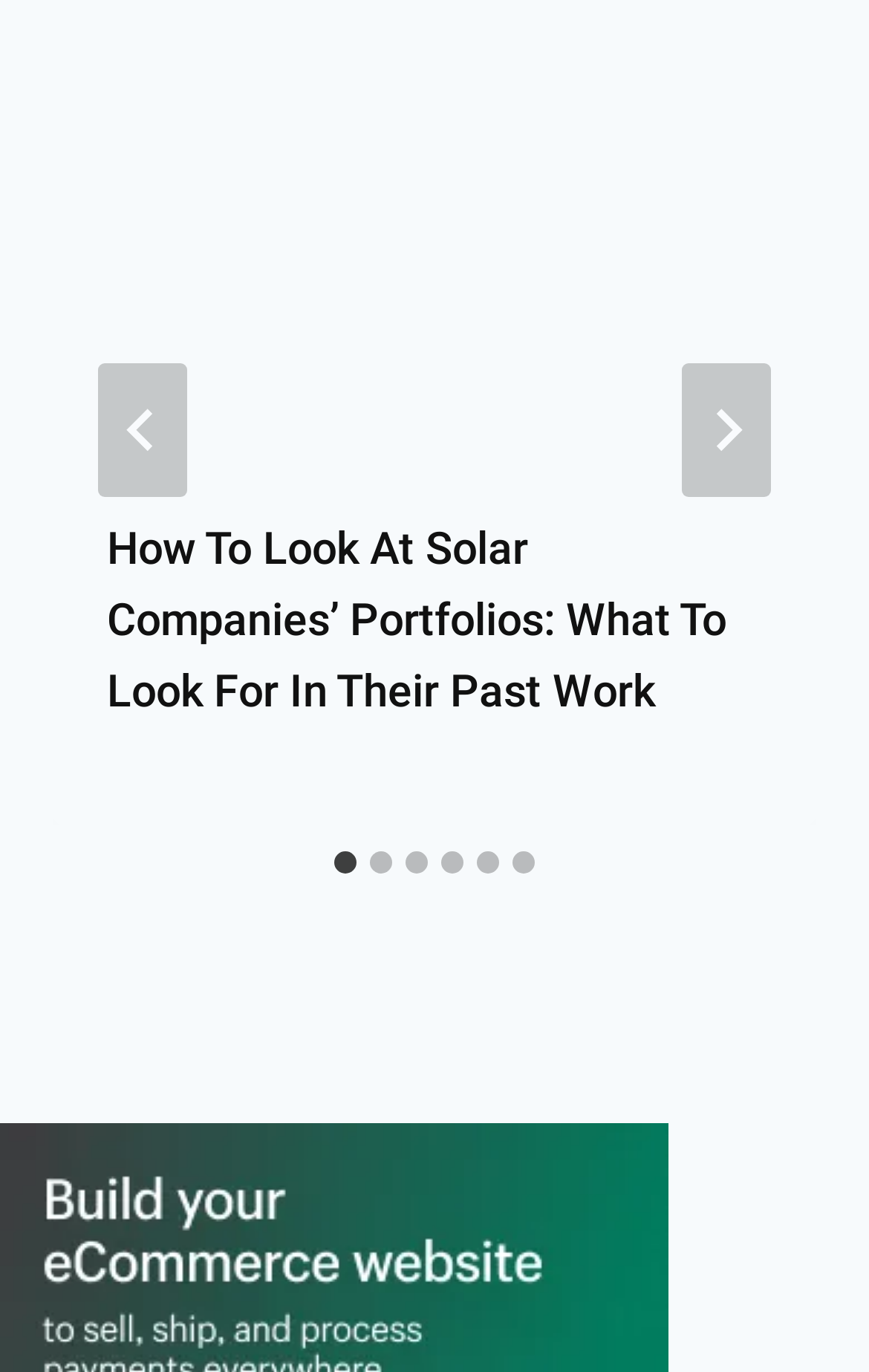Please find the bounding box coordinates of the clickable region needed to complete the following instruction: "Click on the link to learn about solar companies' portfolios". The bounding box coordinates must consist of four float numbers between 0 and 1, i.e., [left, top, right, bottom].

[0.123, 0.38, 0.836, 0.523]